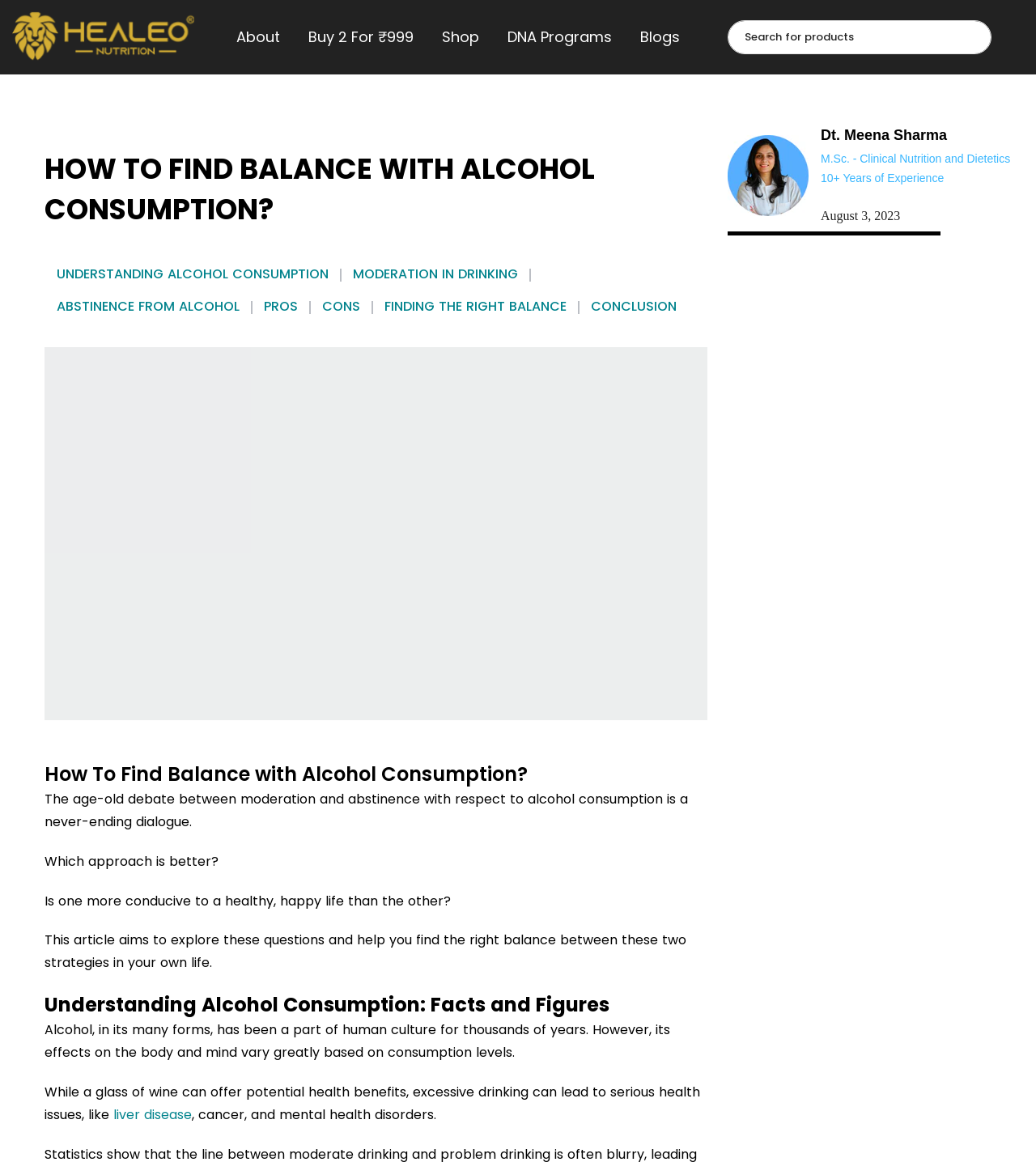Using the element description UNDERSTANDING ALCOHOL CONSUMPTION, predict the bounding box coordinates for the UI element. Provide the coordinates in (top-left x, top-left y, bottom-right x, bottom-right y) format with values ranging from 0 to 1.

[0.043, 0.228, 0.329, 0.244]